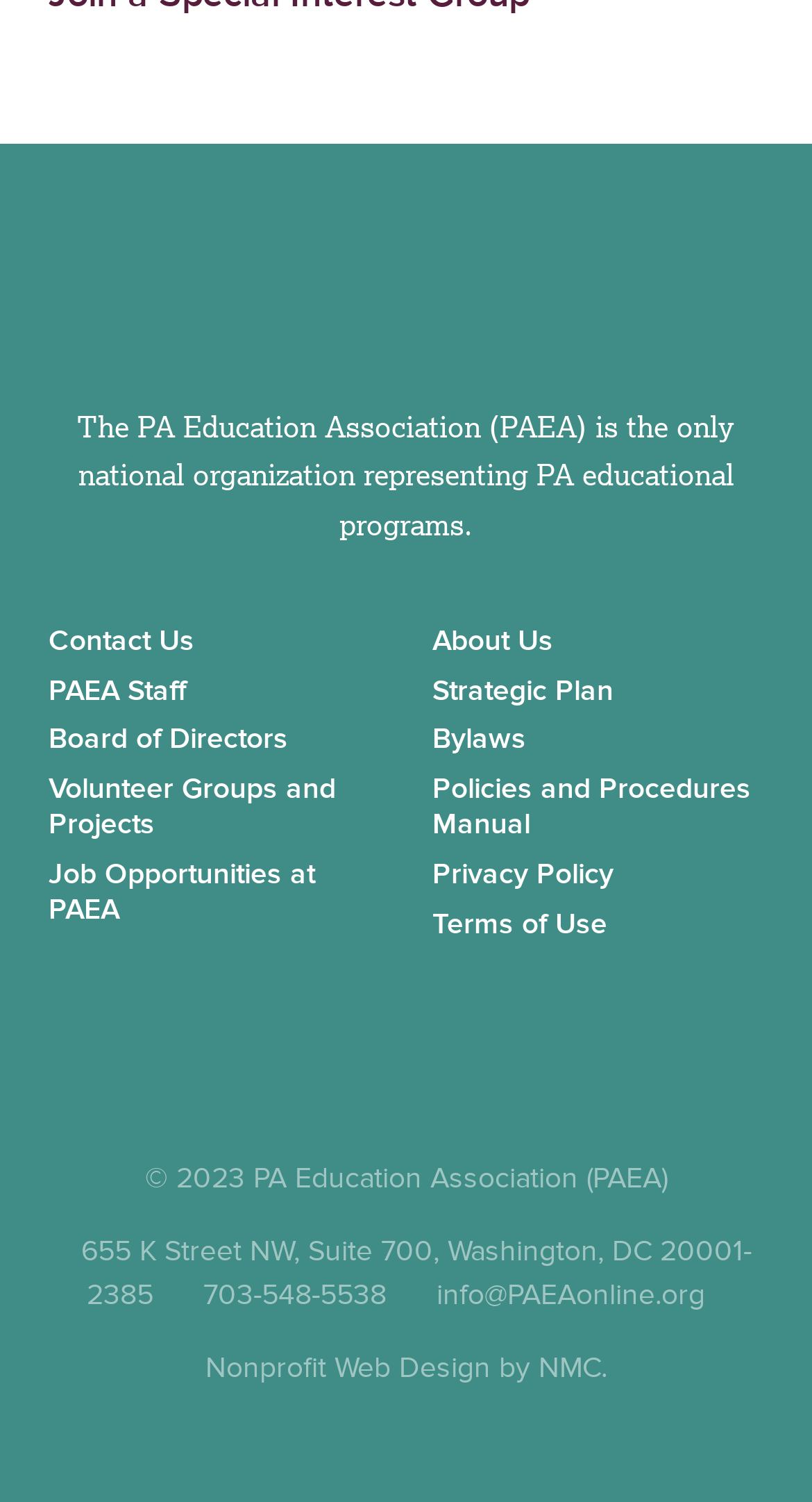Find the bounding box coordinates of the element to click in order to complete this instruction: "Follow PAEA on Facebook". The bounding box coordinates must be four float numbers between 0 and 1, denoted as [left, top, right, bottom].

[0.181, 0.68, 0.26, 0.721]